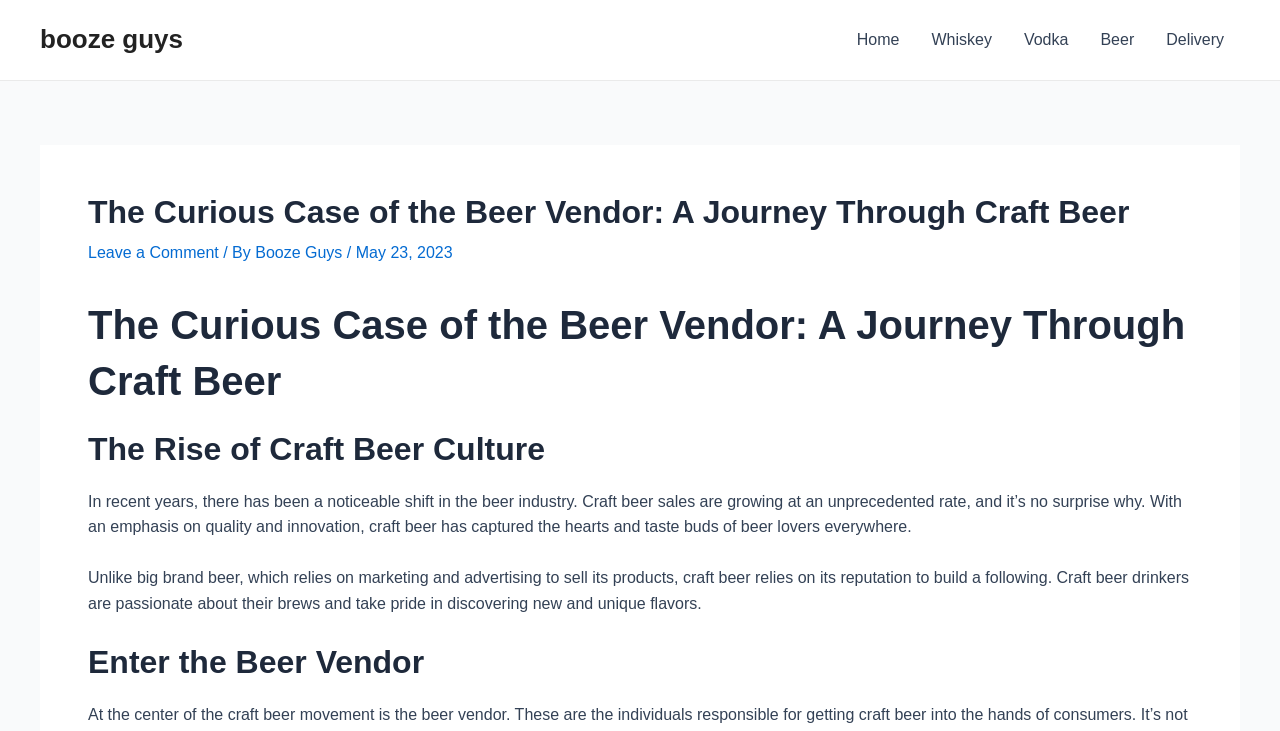Determine the bounding box coordinates in the format (top-left x, top-left y, bottom-right x, bottom-right y). Ensure all values are floating point numbers between 0 and 1. Identify the bounding box of the UI element described by: Leave a Comment

[0.069, 0.334, 0.171, 0.358]